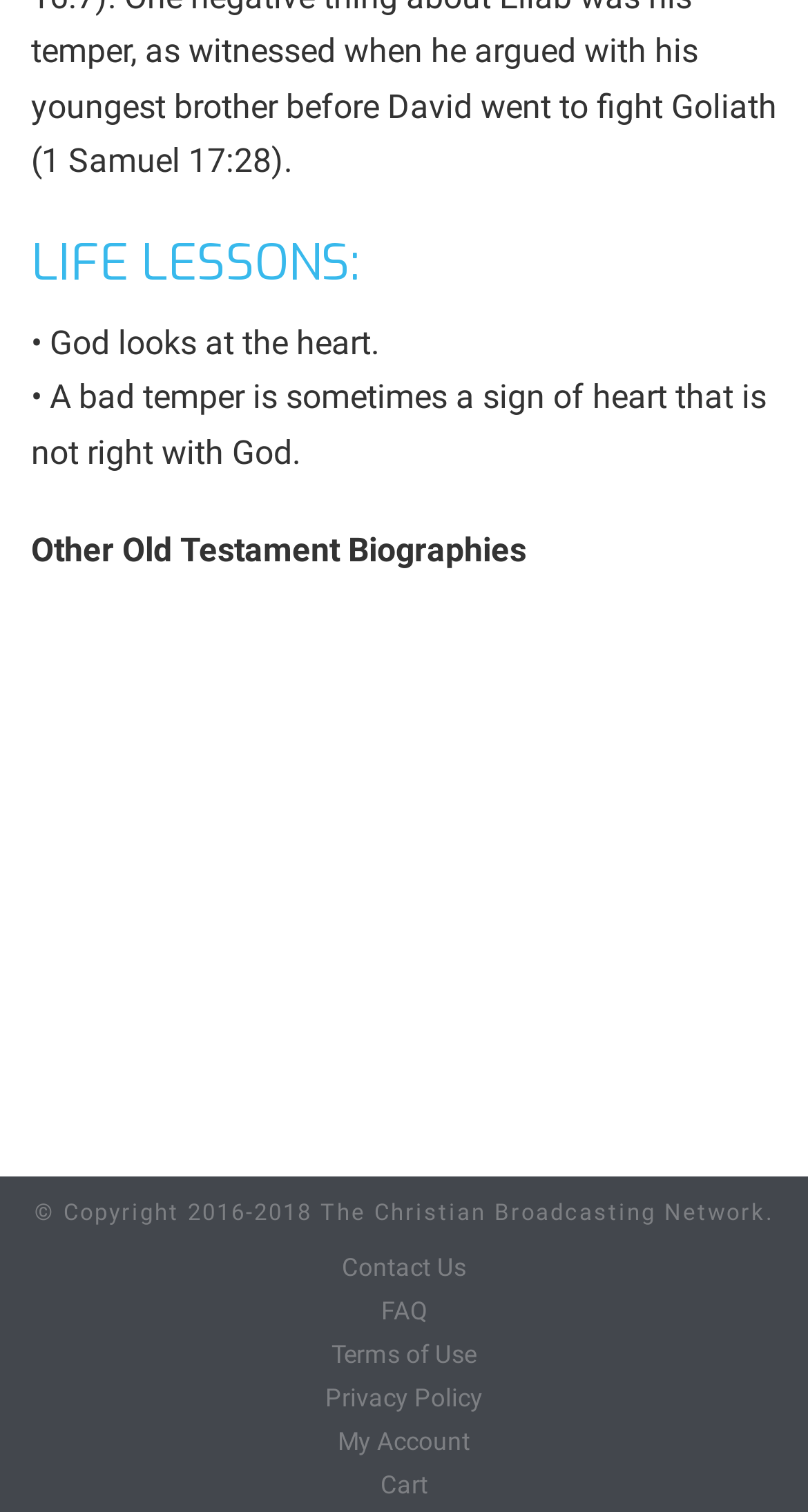What is the first life lesson mentioned?
Look at the image and answer the question with a single word or phrase.

God looks at the heart